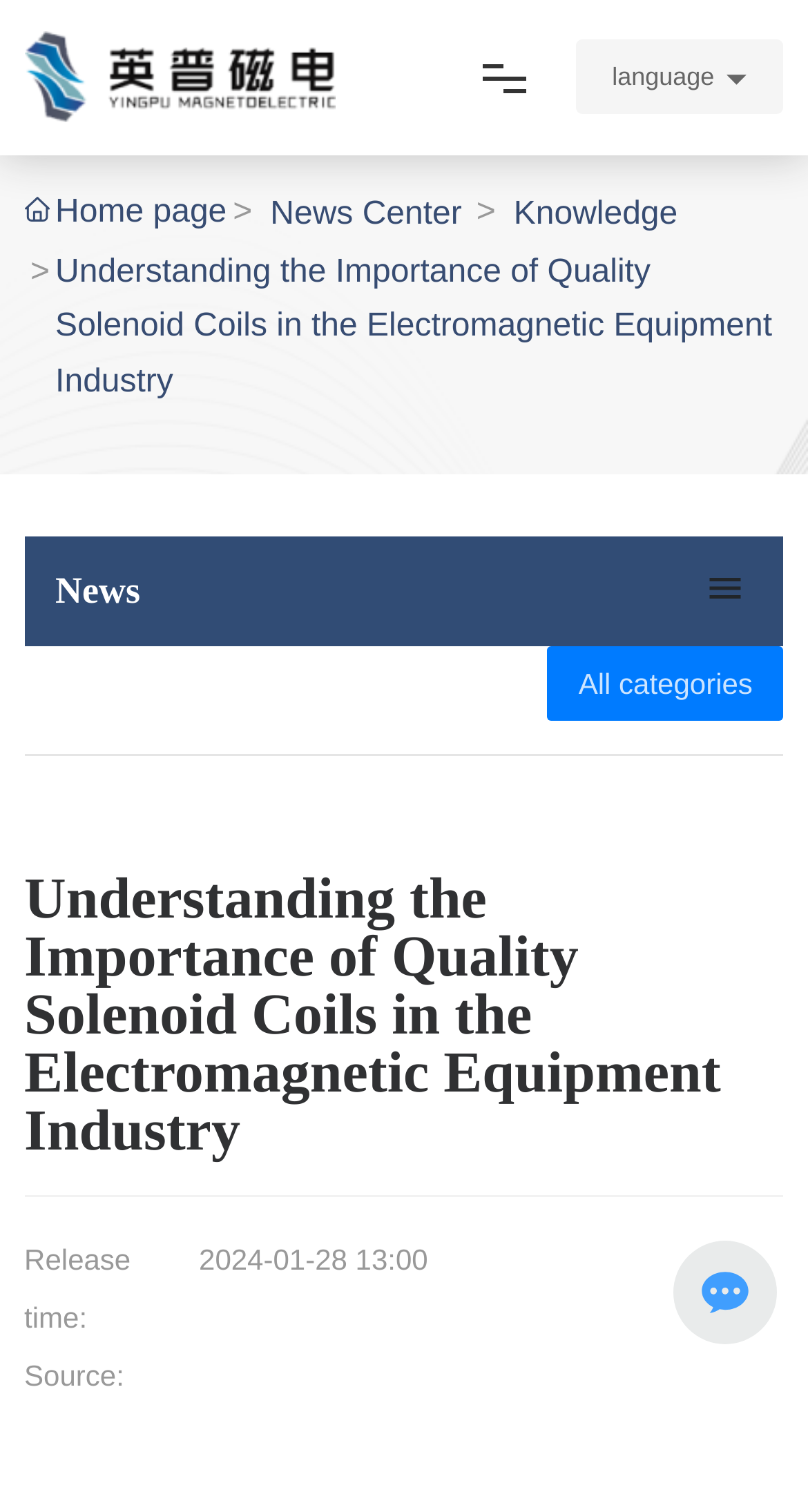Pinpoint the bounding box coordinates of the element to be clicked to execute the instruction: "View the 'News Center'".

[0.334, 0.125, 0.572, 0.161]